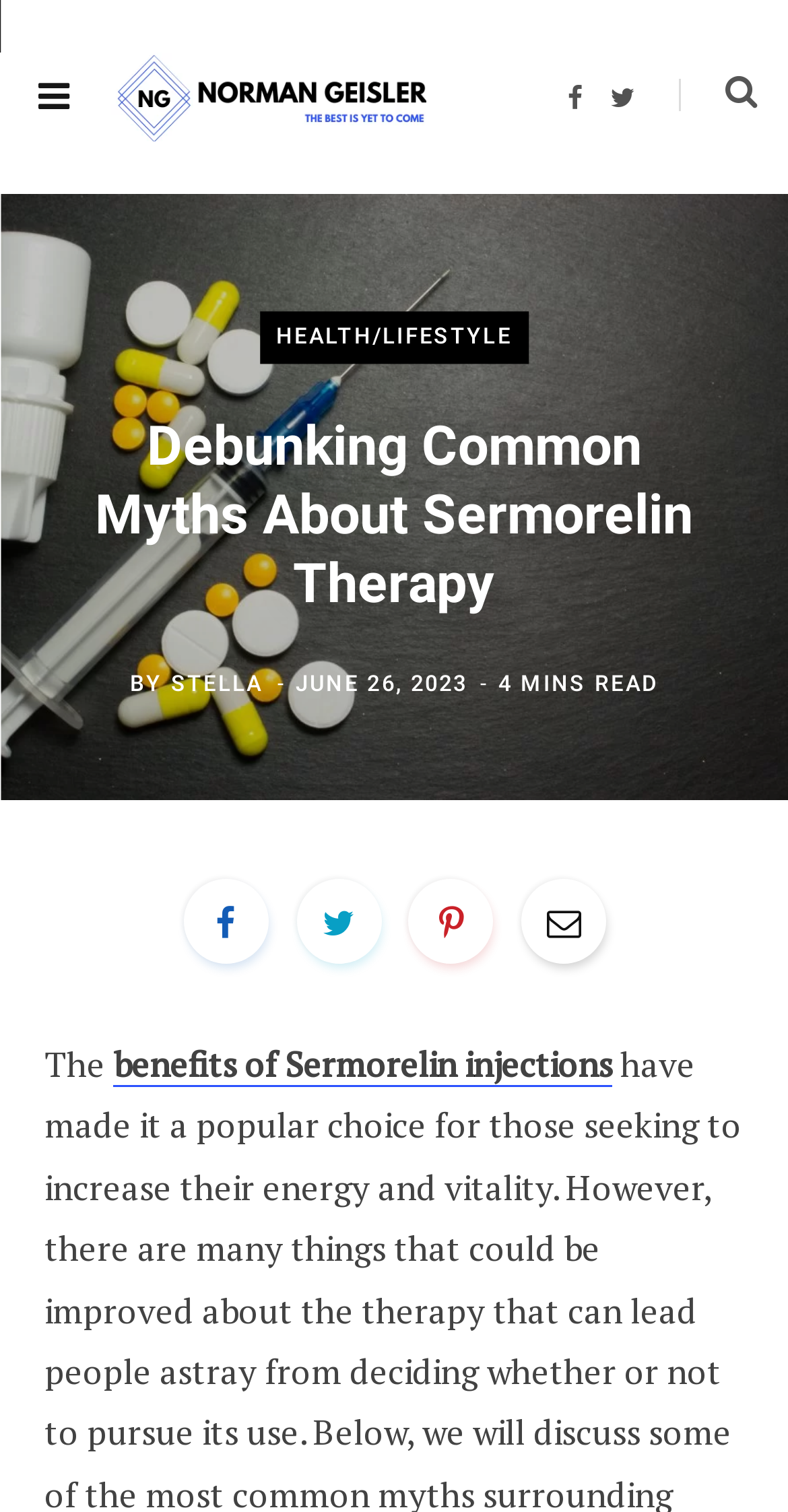What is the topic of this article?
Using the image as a reference, answer with just one word or a short phrase.

Sermorelin Therapy